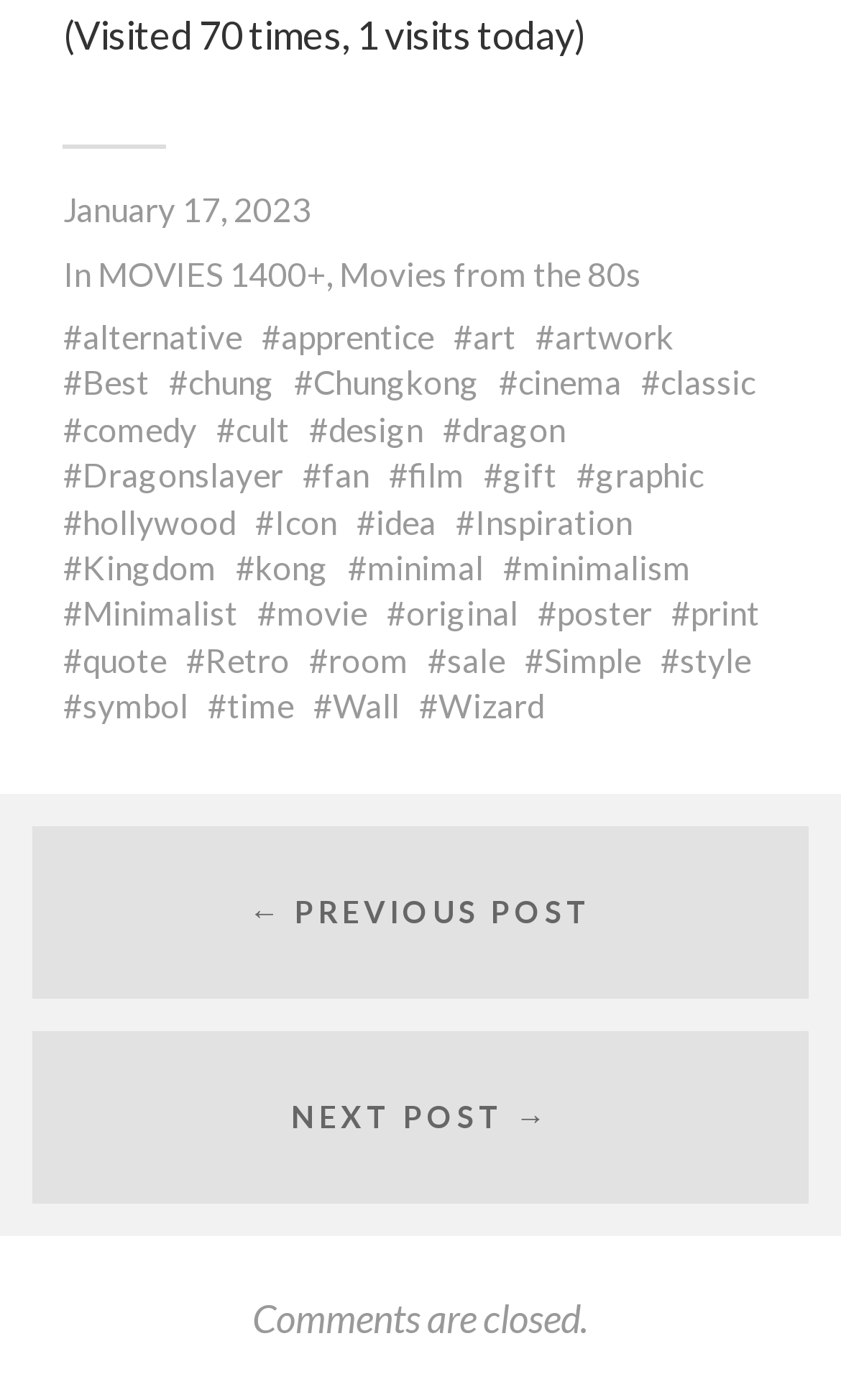Determine the bounding box coordinates of the area to click in order to meet this instruction: "Browse the comedy movies".

[0.075, 0.292, 0.234, 0.32]